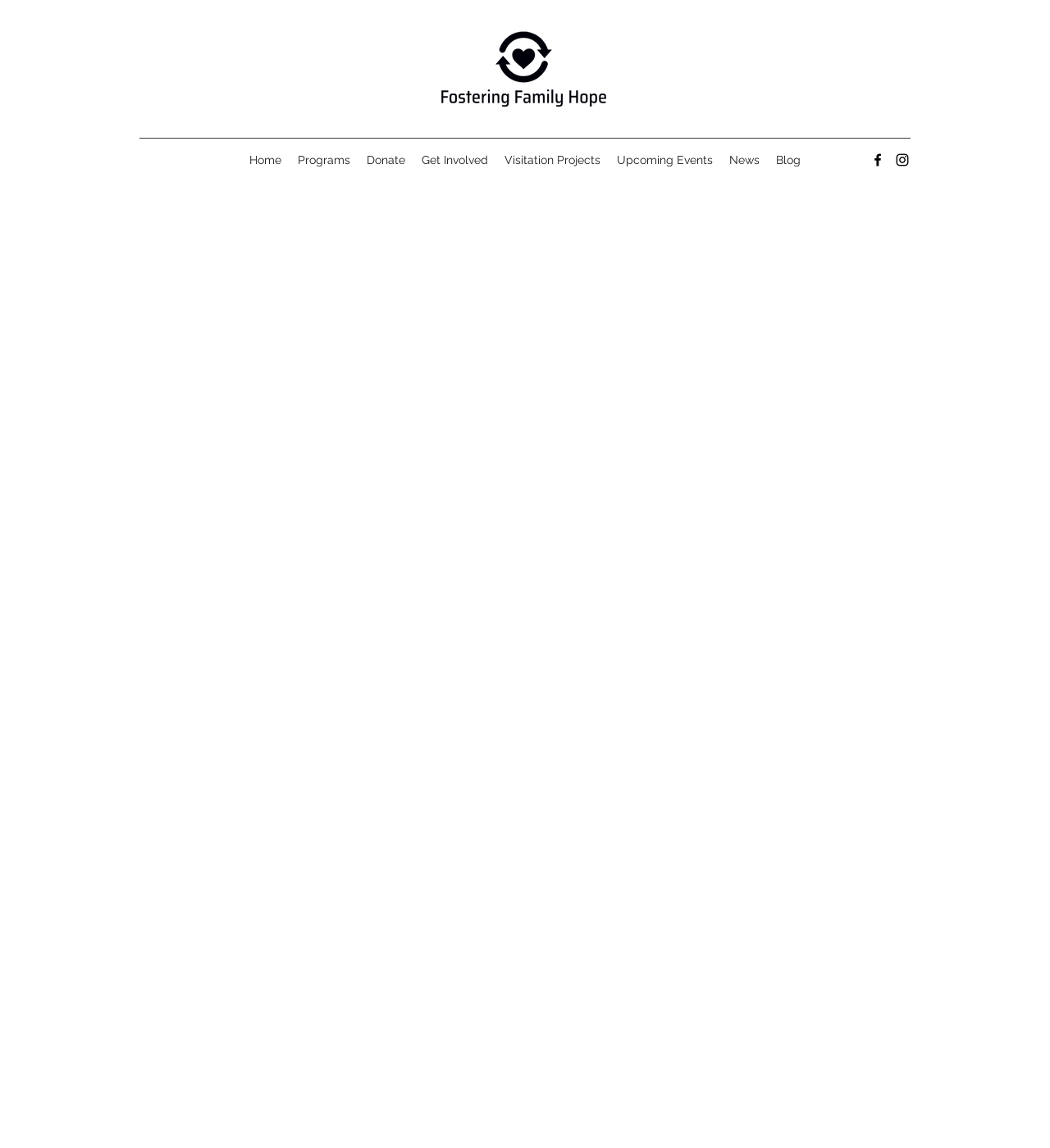Please provide the bounding box coordinates for the element that needs to be clicked to perform the instruction: "Click on Home". The coordinates must consist of four float numbers between 0 and 1, formatted as [left, top, right, bottom].

[0.23, 0.129, 0.276, 0.15]